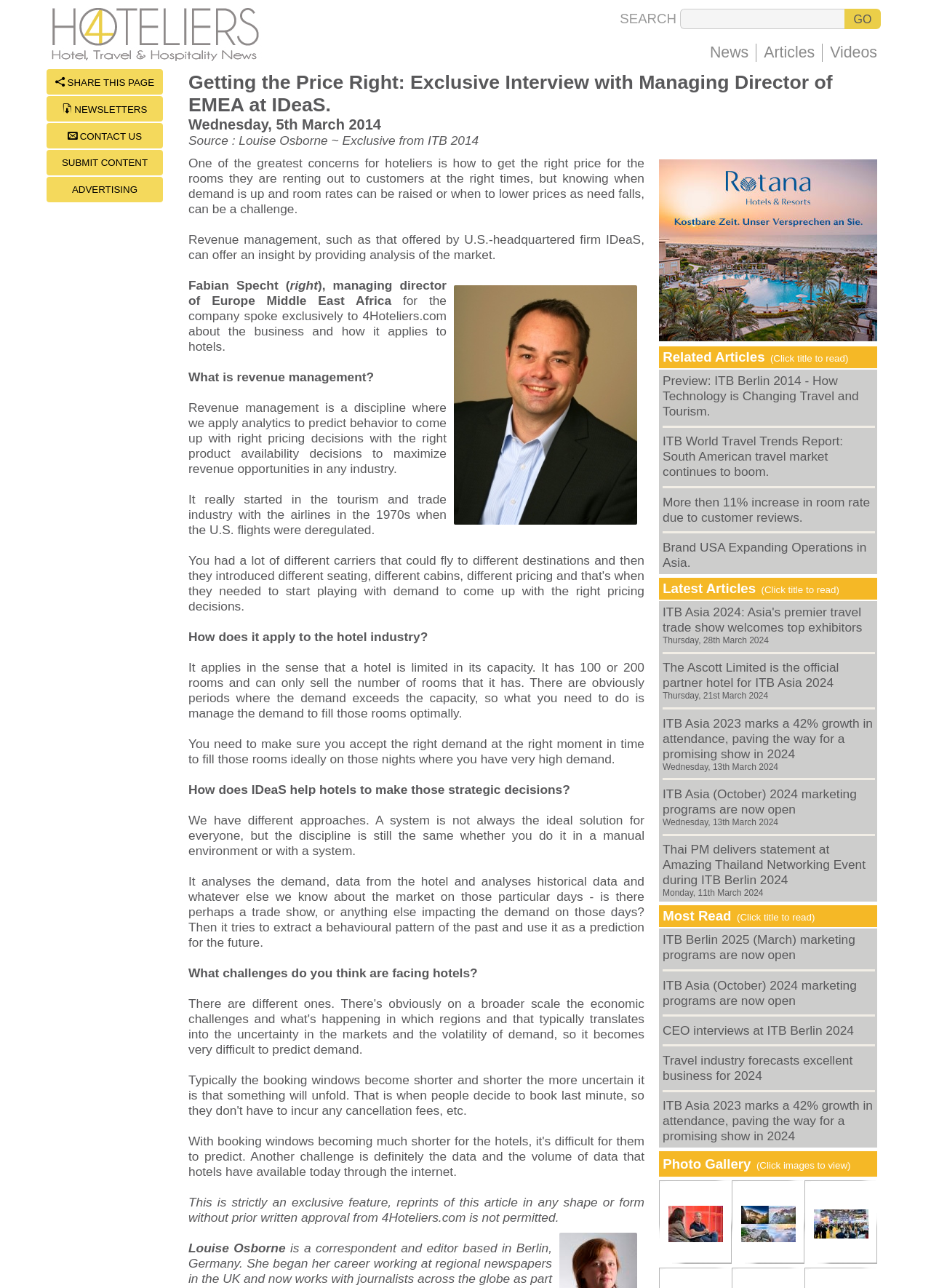Explain in detail what is displayed on the webpage.

This webpage appears to be a news article or blog post from 4Hoteliers, a hotel industry news and information website. At the top of the page, there is a logo and a search bar with a "GO" button. Below the search bar, there are several links to different sections of the website, including "News", "Articles", and "Videos".

The main content of the page is an article titled "Getting the Price Right: Exclusive Interview with Managing Director of EMEA at IDeaS. Wednesday, 5th March 2014 Source : Louise Osborne ~ Exclusive from ITB 2014". The article is accompanied by an image. Below the article, there are several related articles listed, each with a title and a link to read more.

Further down the page, there are more lists of articles, including "Latest Articles" and another list of articles with dates ranging from March 11th to March 28th, 2024. Each article in these lists has a title and a link to read more.

On the left side of the page, there are several links to other sections of the website, including "SHARE THIS PAGE", "NEWSLETTERS", "CONTACT US", "SUBMIT CONTENT", and "ADVERTISING".